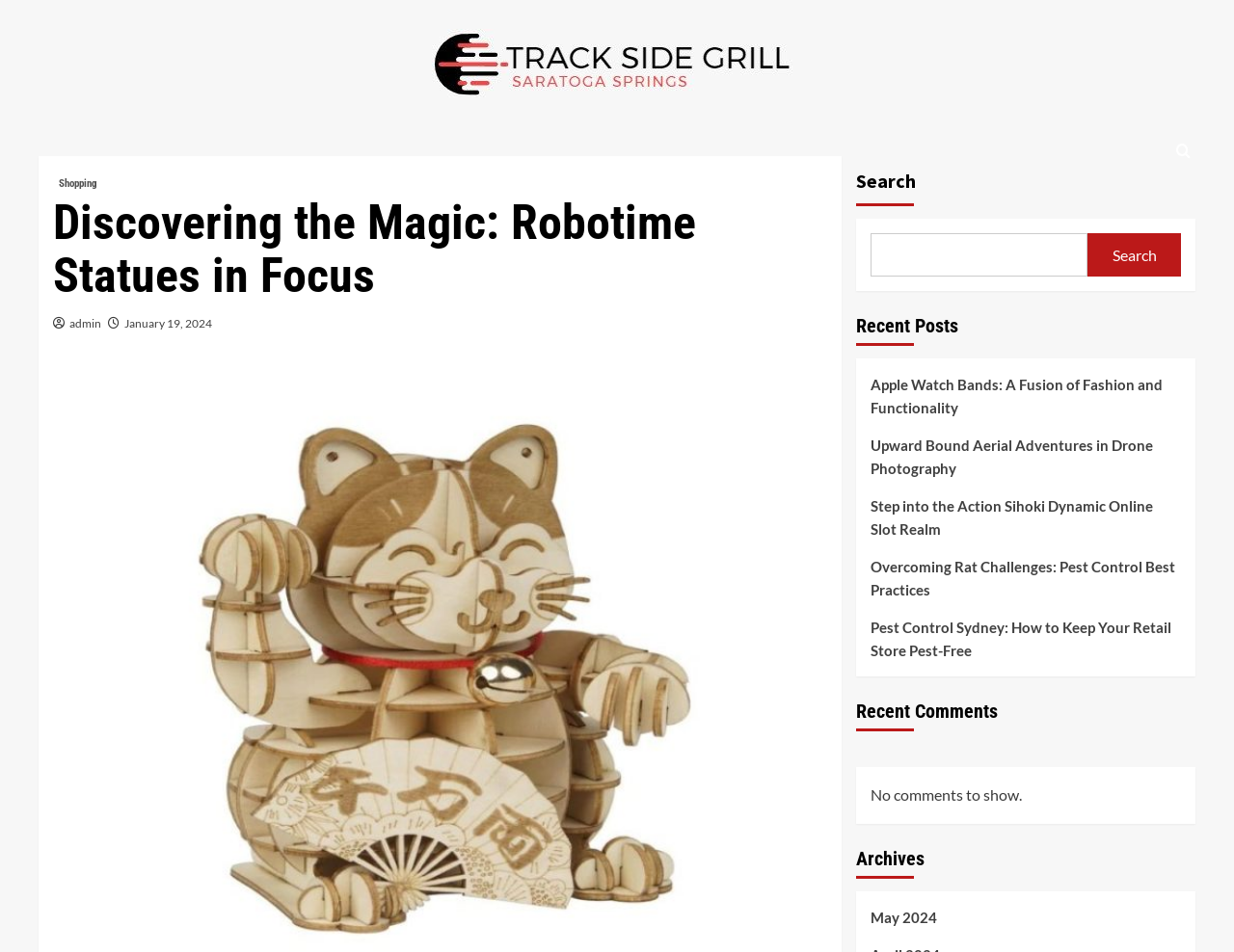Based on the element description, predict the bounding box coordinates (top-left x, top-left y, bottom-right x, bottom-right y) for the UI element in the screenshot: alt="Track Side Grill"

[0.35, 0.03, 0.642, 0.102]